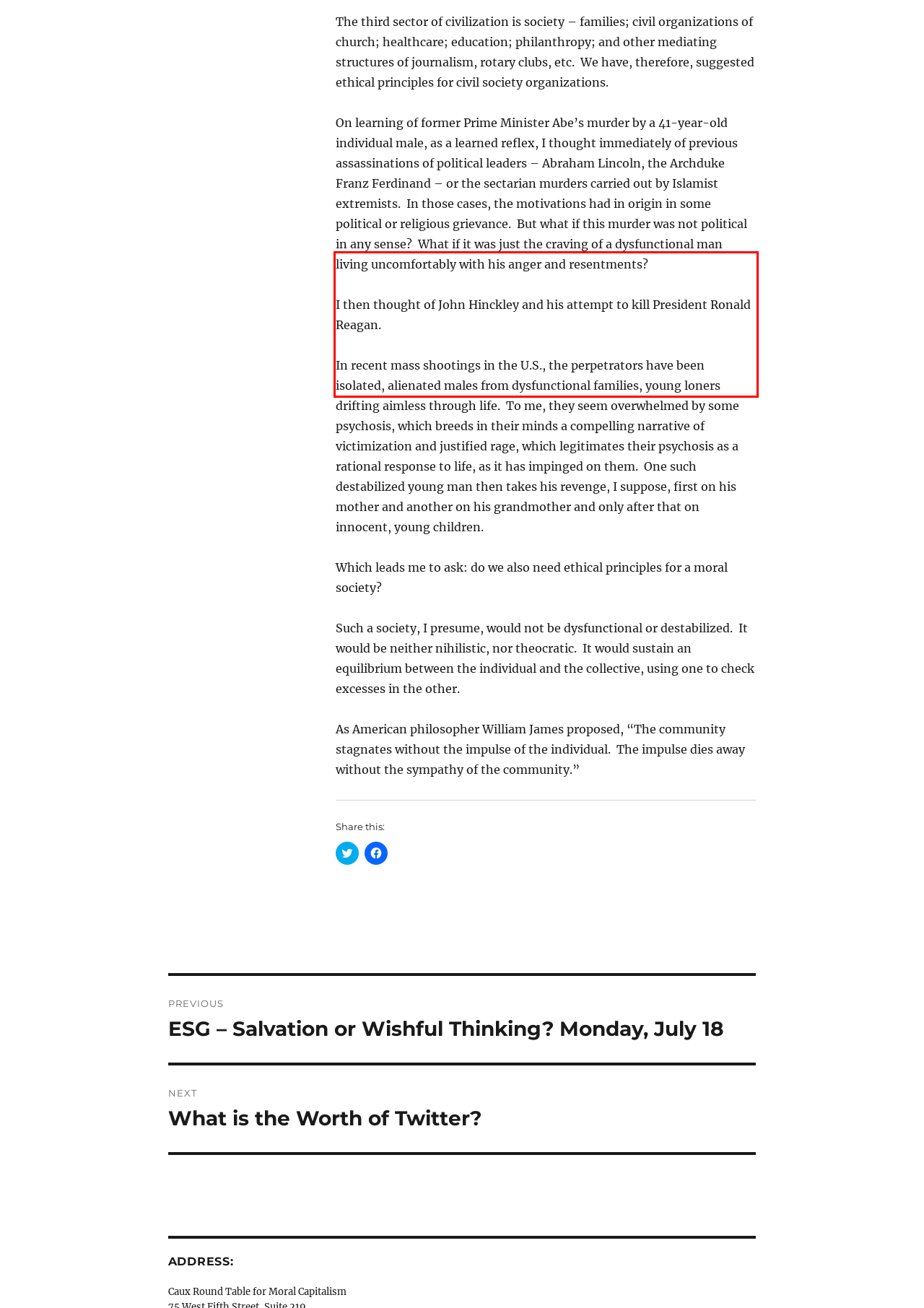Please look at the webpage screenshot and extract the text enclosed by the red bounding box.

In recent mass shootings in the U.S., the perpetrators have been isolated, alienated males from dysfunctional families, young loners drifting aimless through life. To me, they seem overwhelmed by some psychosis, which breeds in their minds a compelling narrative of victimization and justified rage, which legitimates their psychosis as a rational response to life, as it has impinged on them. One such destabilized young man then takes his revenge, I suppose, first on his mother and another on his grandmother and only after that on innocent, young children.